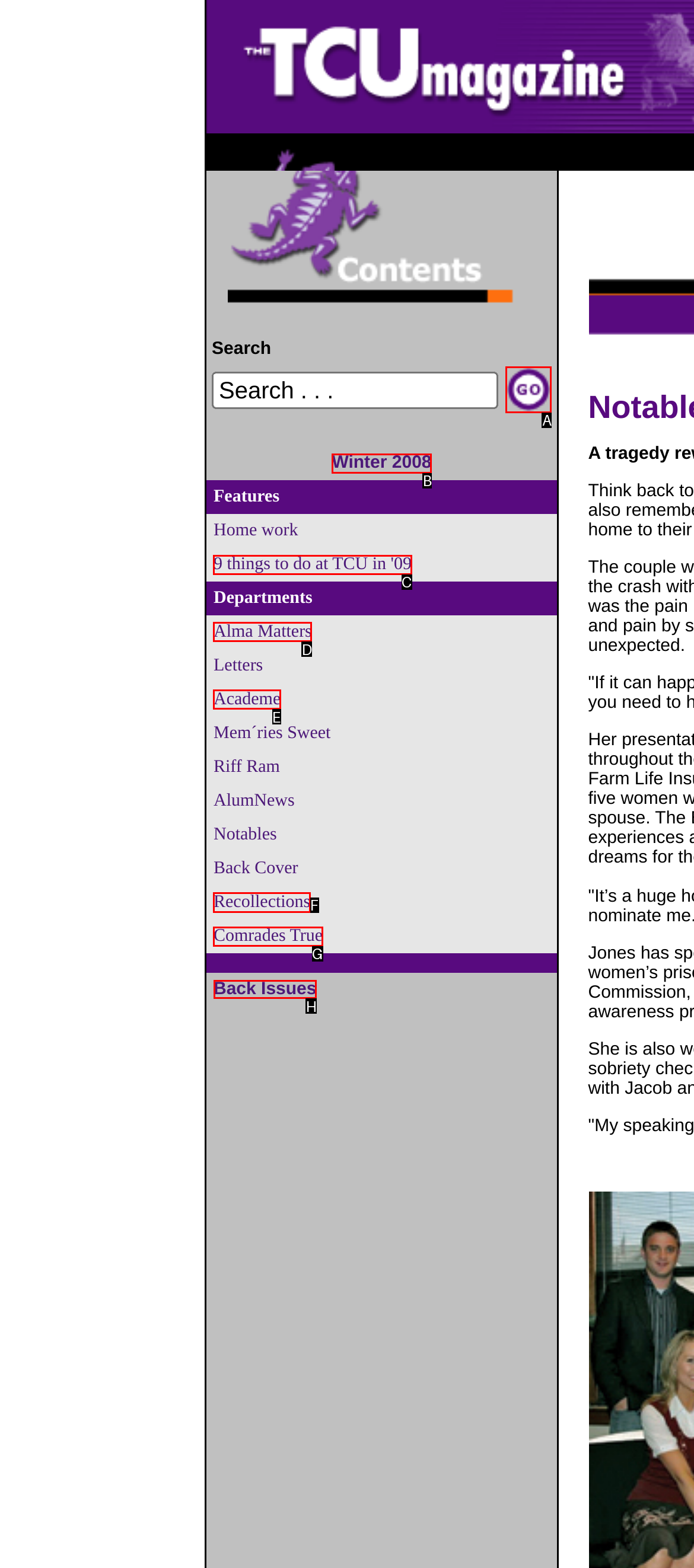Select the letter of the UI element you need to click on to fulfill this task: Browse the Back Issues. Write down the letter only.

H